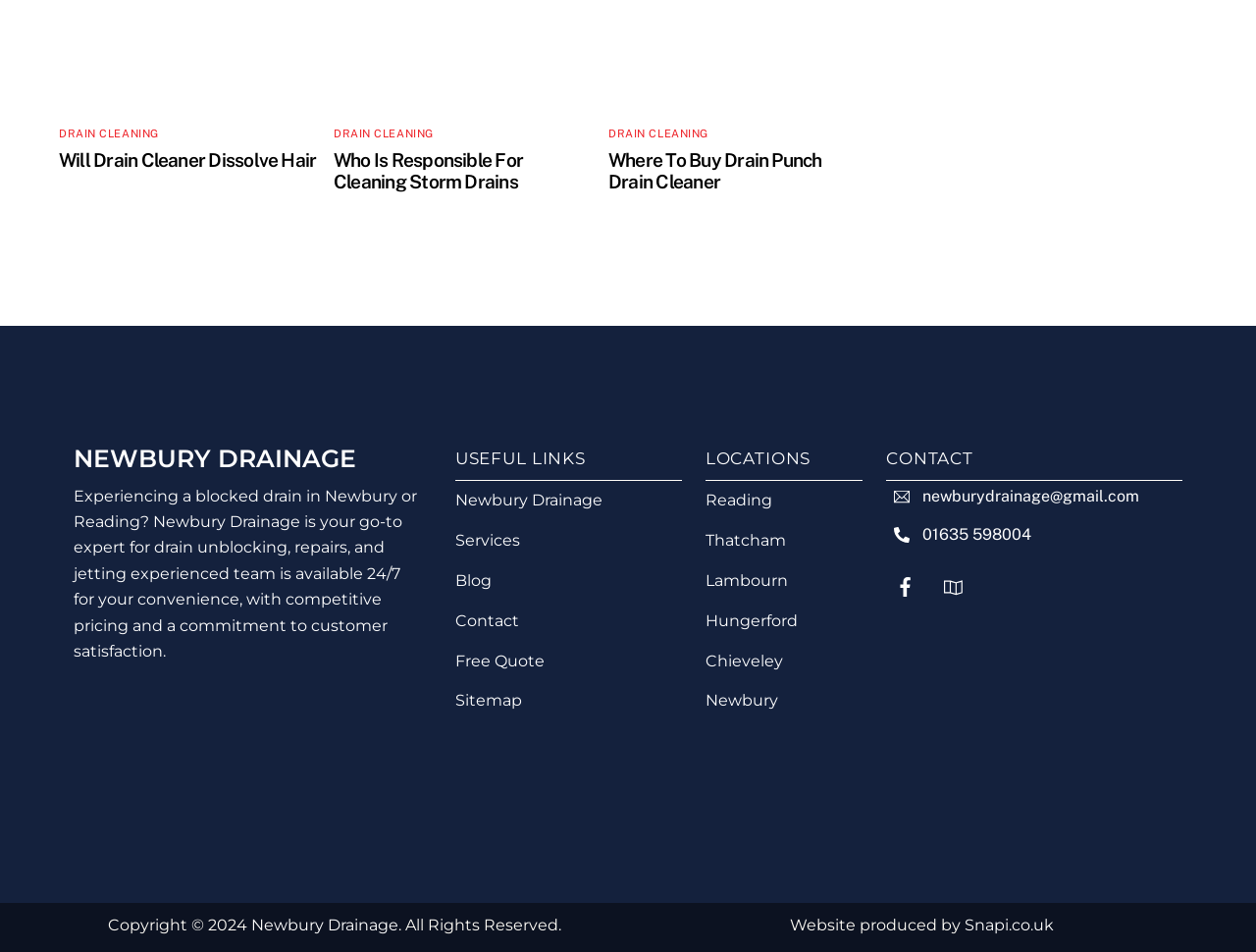Provide a single word or phrase answer to the question: 
What social media platforms does the company have?

Facebook and Blinx